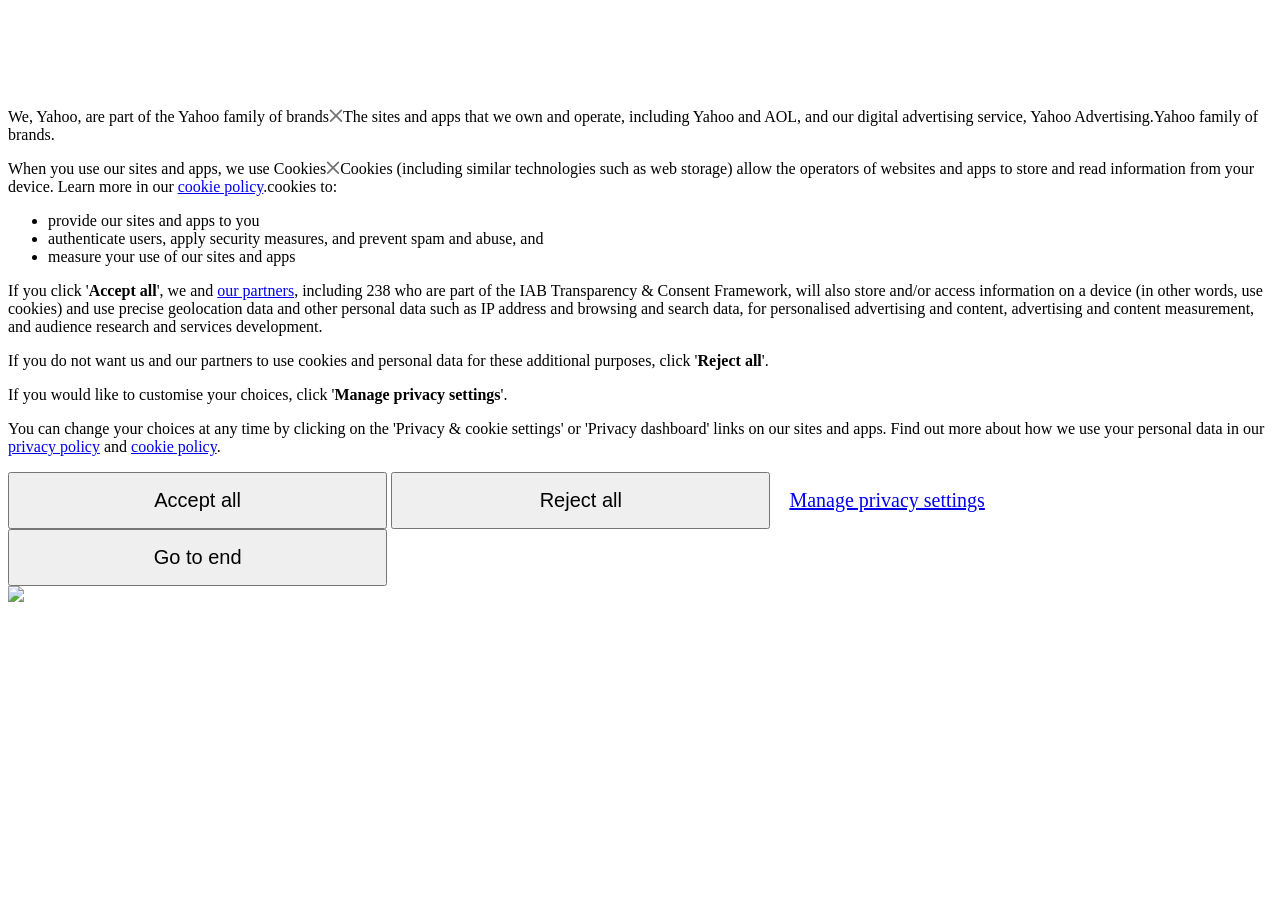What is the purpose of the 'Manage privacy settings' button?
Based on the content of the image, thoroughly explain and answer the question.

The 'Manage privacy settings' button is provided to allow users to customize their privacy settings, giving them more control over how their data is used.